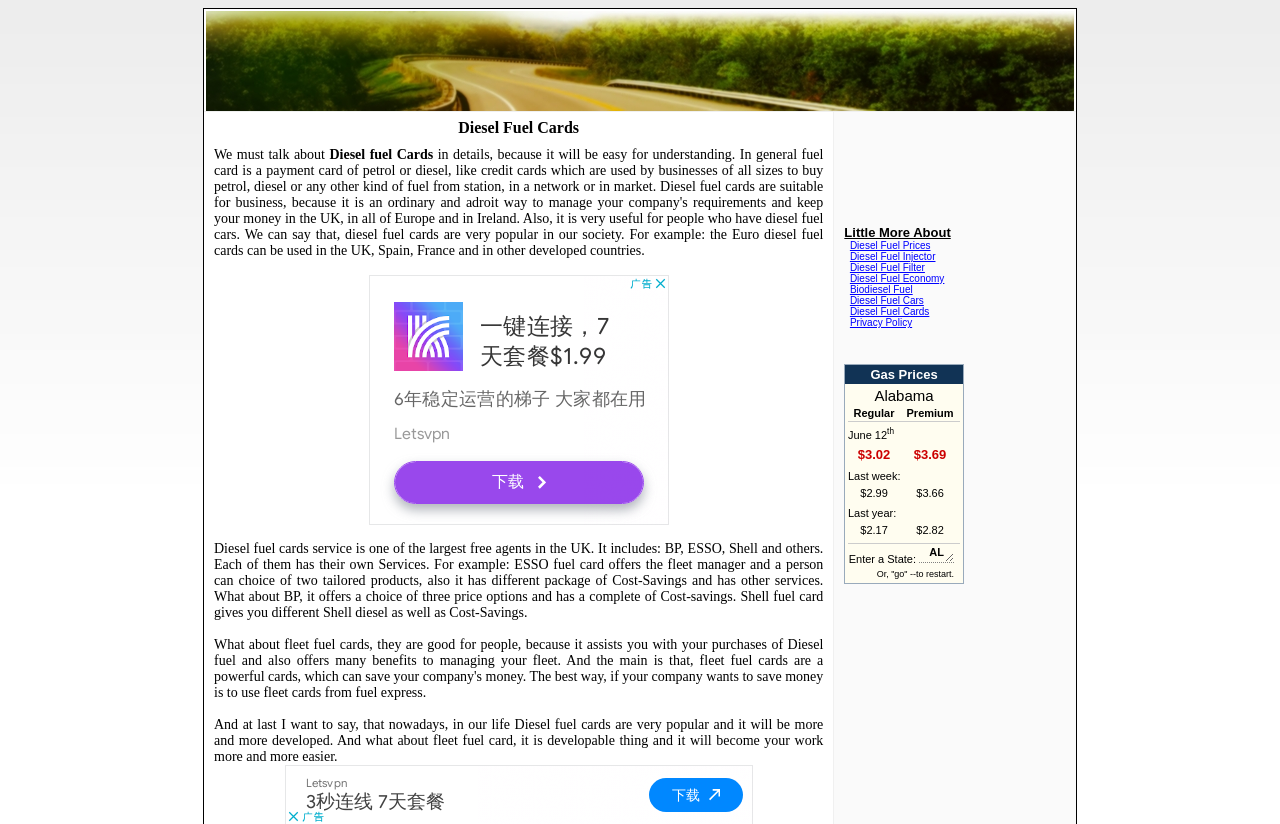Can you show the bounding box coordinates of the region to click on to complete the task described in the instruction: "Read the 'Diesel Fuel Cards' heading"?

[0.159, 0.144, 0.651, 0.166]